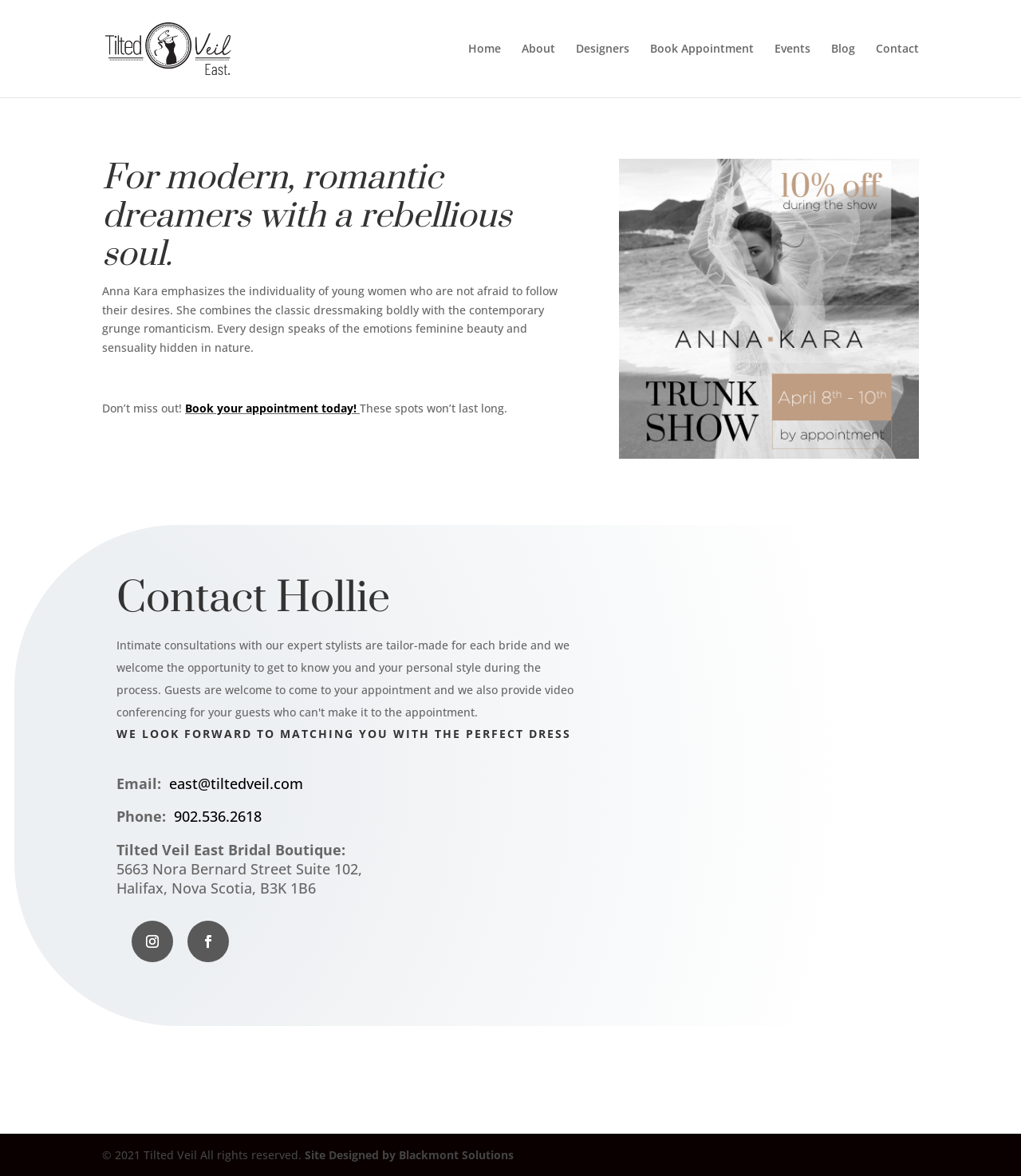What is the phone number of the boutique?
Based on the visual, give a brief answer using one word or a short phrase.

902.536.2618